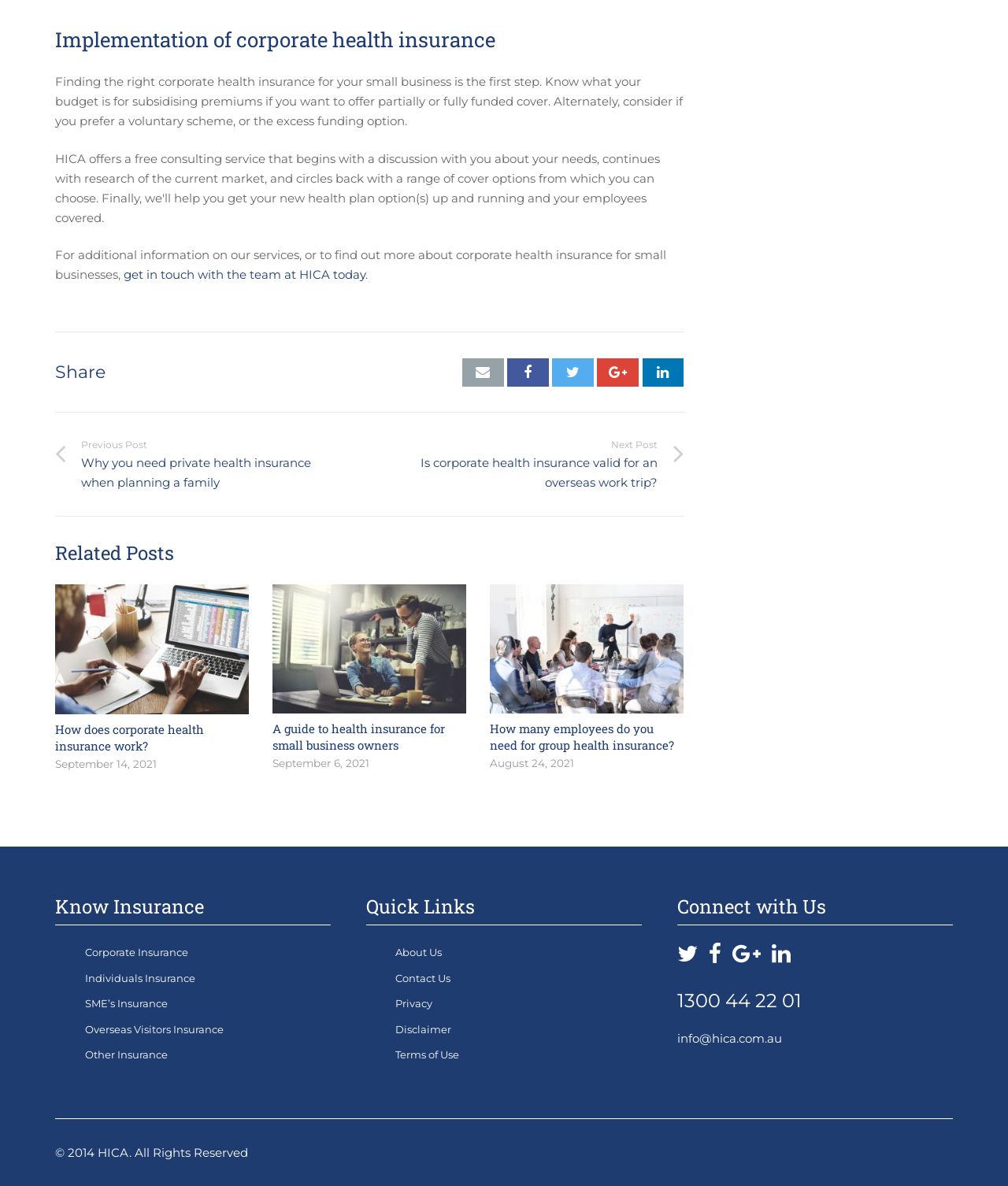Determine the coordinates of the bounding box for the clickable area needed to execute this instruction: "View previous post".

[0.055, 0.368, 0.366, 0.415]